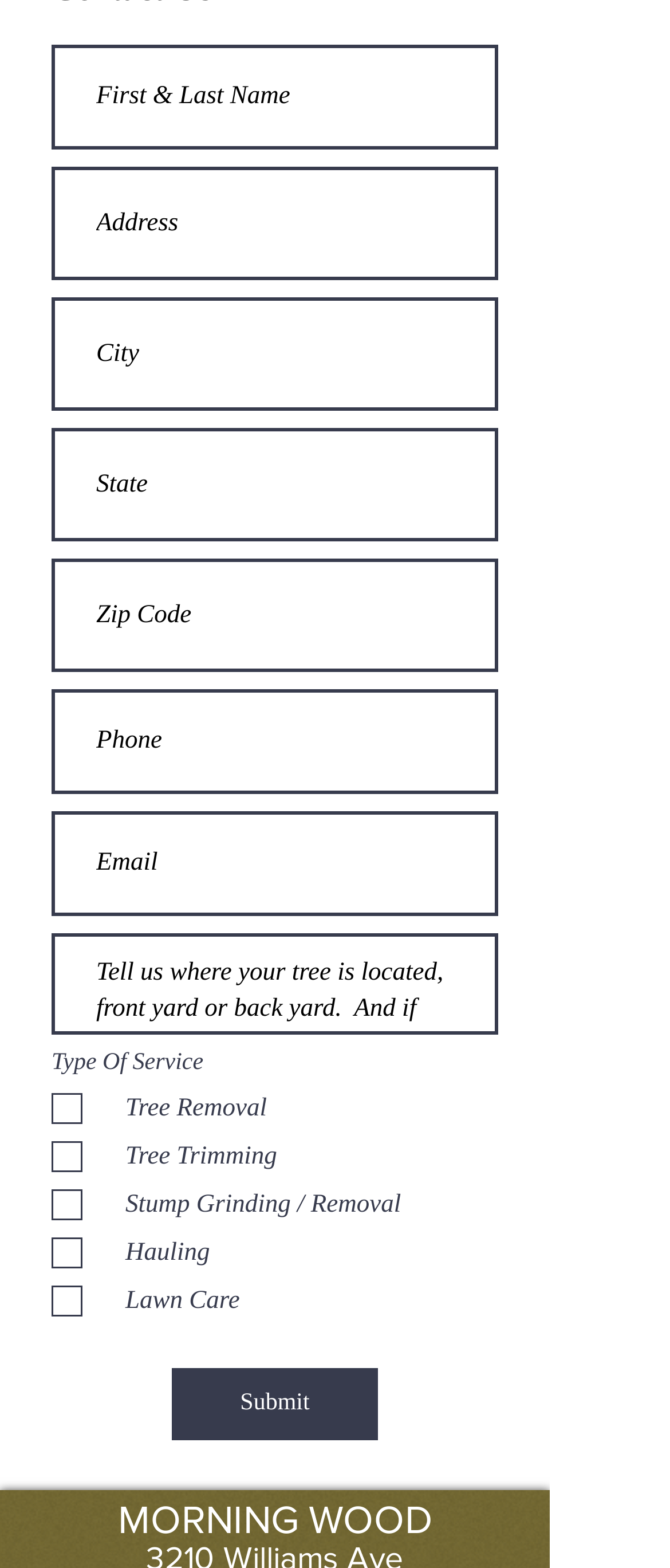Show me the bounding box coordinates of the clickable region to achieve the task as per the instruction: "Enter email address".

None